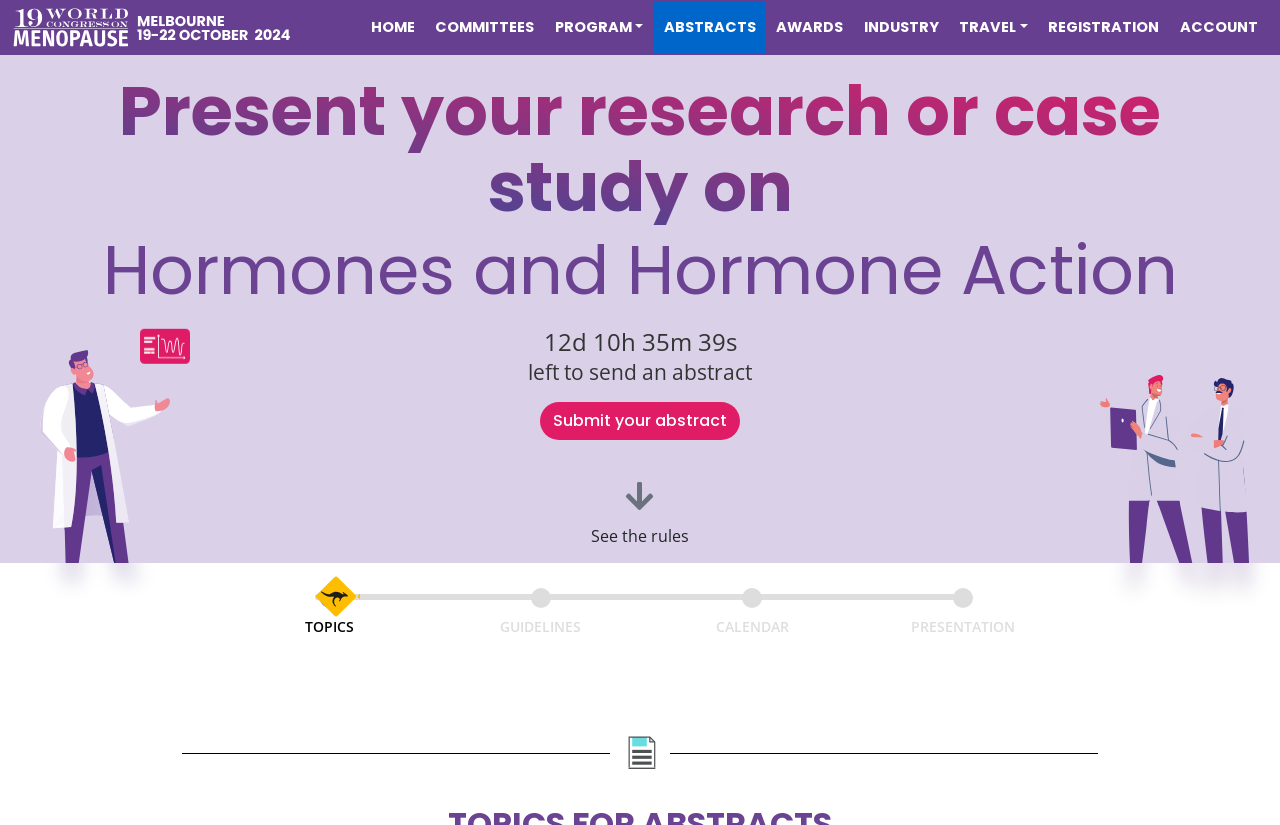Please indicate the bounding box coordinates of the element's region to be clicked to achieve the instruction: "Explore the PROGRAM". Provide the coordinates as four float numbers between 0 and 1, i.e., [left, top, right, bottom].

[0.425, 0.001, 0.511, 0.065]